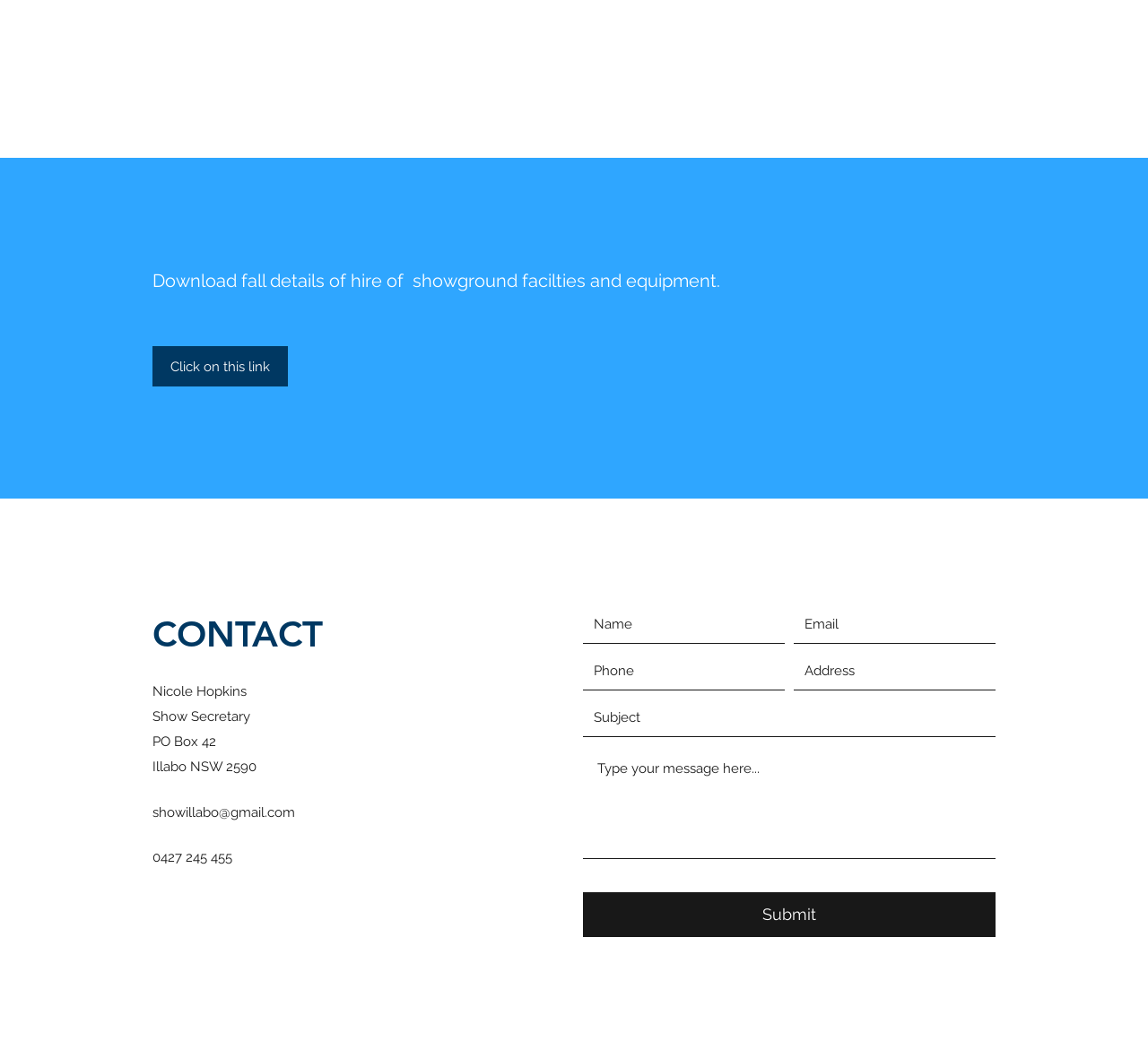Analyze the image and answer the question with as much detail as possible: 
What is the contact person's name?

The contact person's name can be found in the 'CONTACT' section, where it is written as 'Nicole Hopkins'.